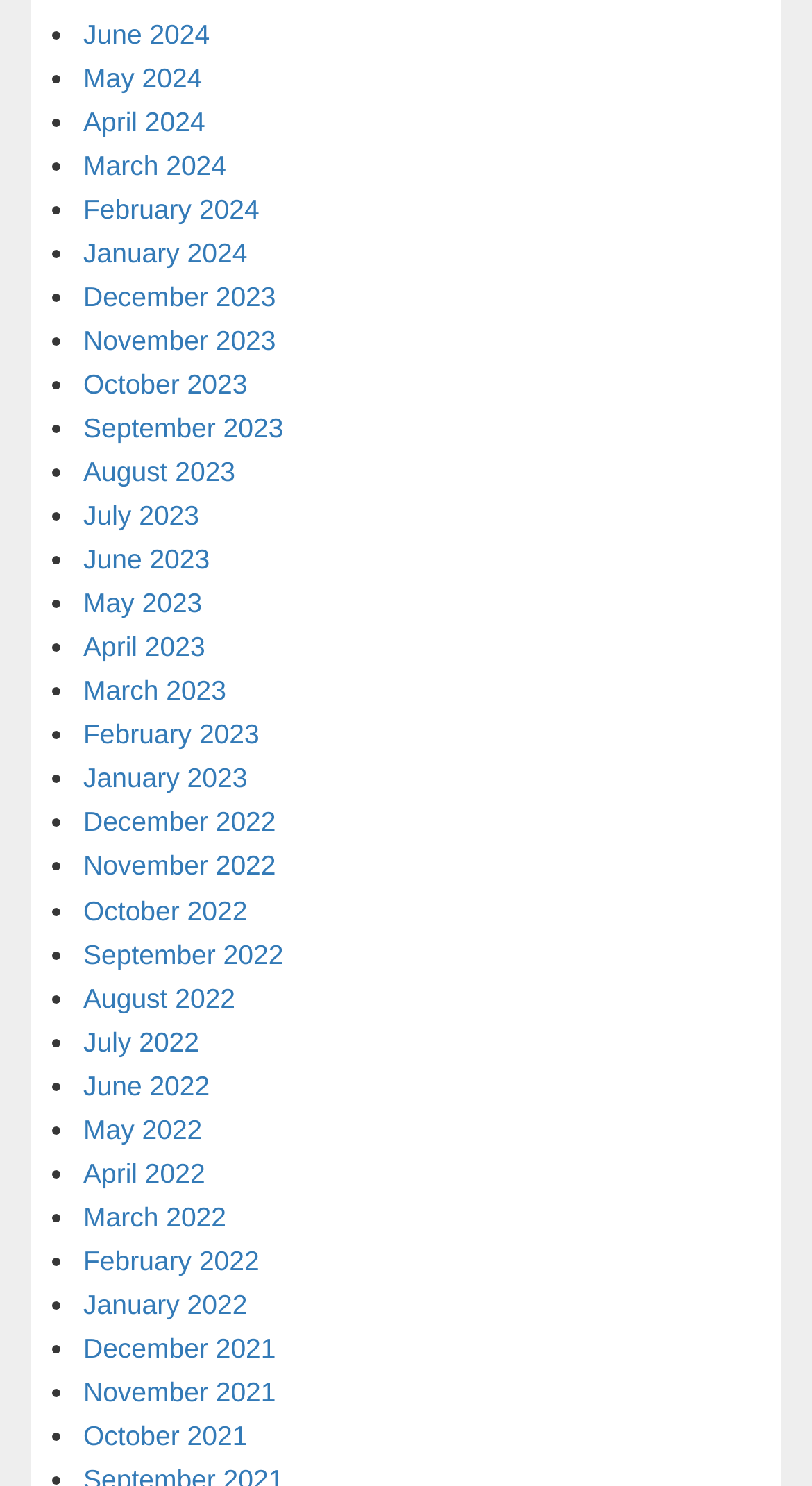Given the webpage screenshot, identify the bounding box of the UI element that matches this description: "May 2023".

[0.103, 0.395, 0.249, 0.416]